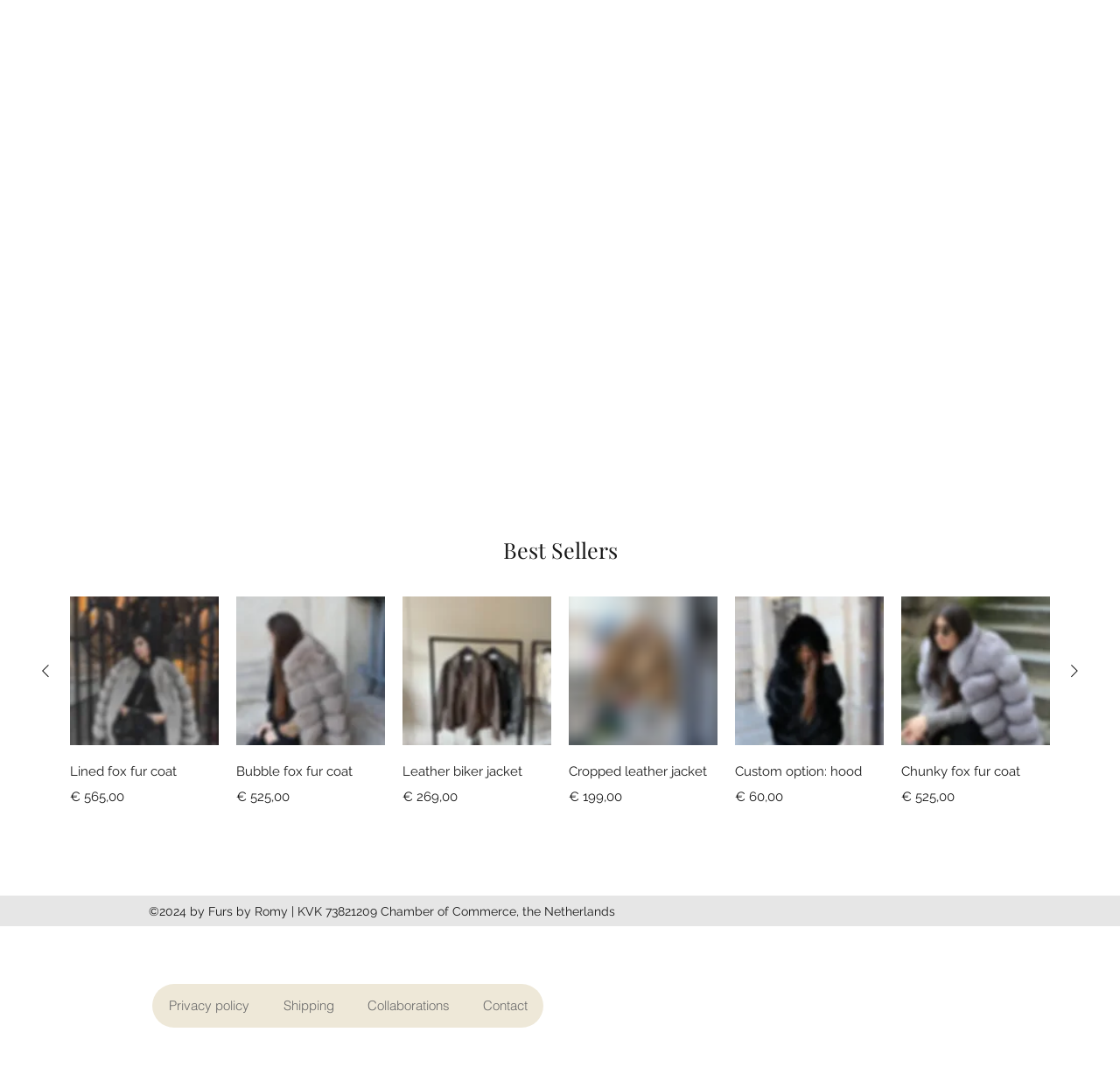Please provide the bounding box coordinates for the element that needs to be clicked to perform the following instruction: "Check the Leather biker jacket price". The coordinates should be given as four float numbers between 0 and 1, i.e., [left, top, right, bottom].

[0.359, 0.698, 0.492, 0.764]